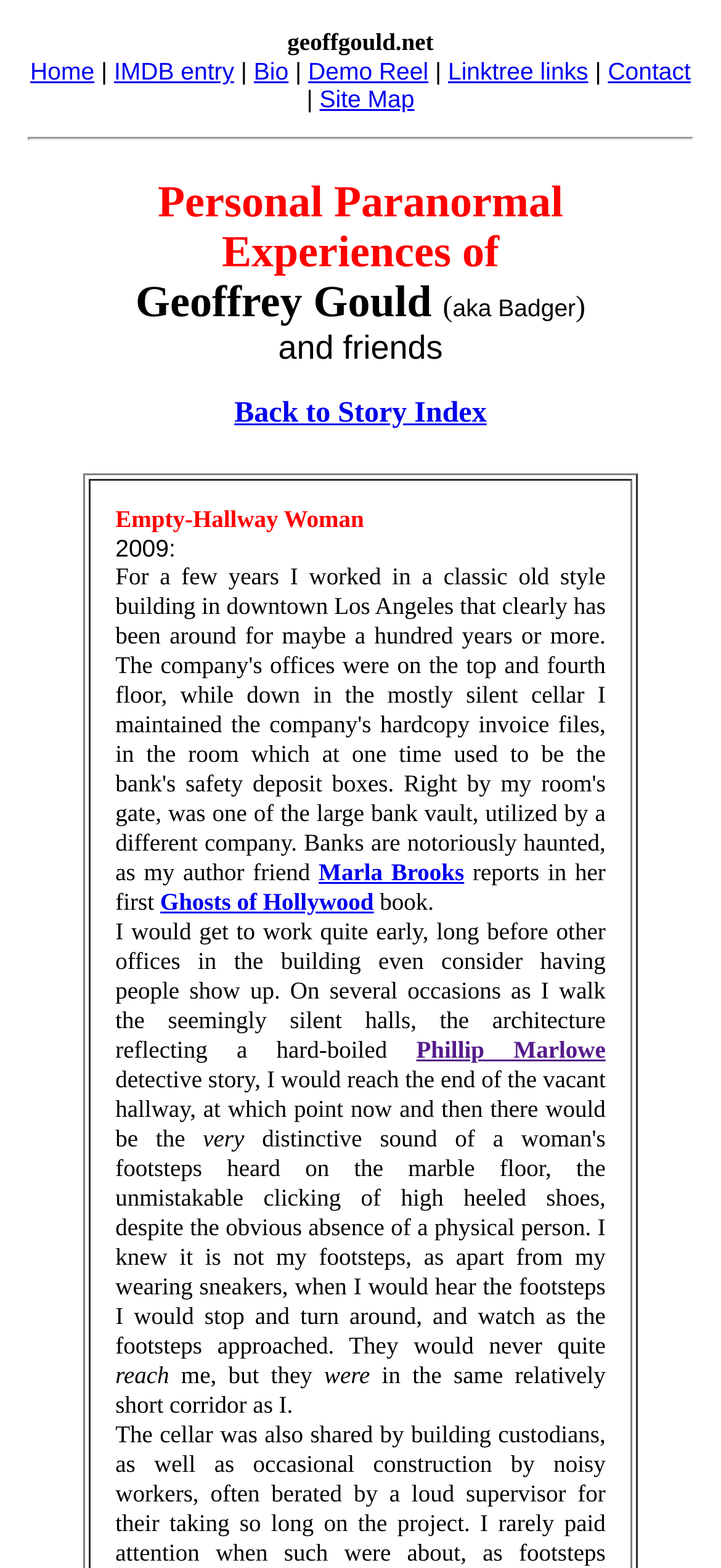Please indicate the bounding box coordinates for the clickable area to complete the following task: "go to home page". The coordinates should be specified as four float numbers between 0 and 1, i.e., [left, top, right, bottom].

[0.042, 0.037, 0.131, 0.054]